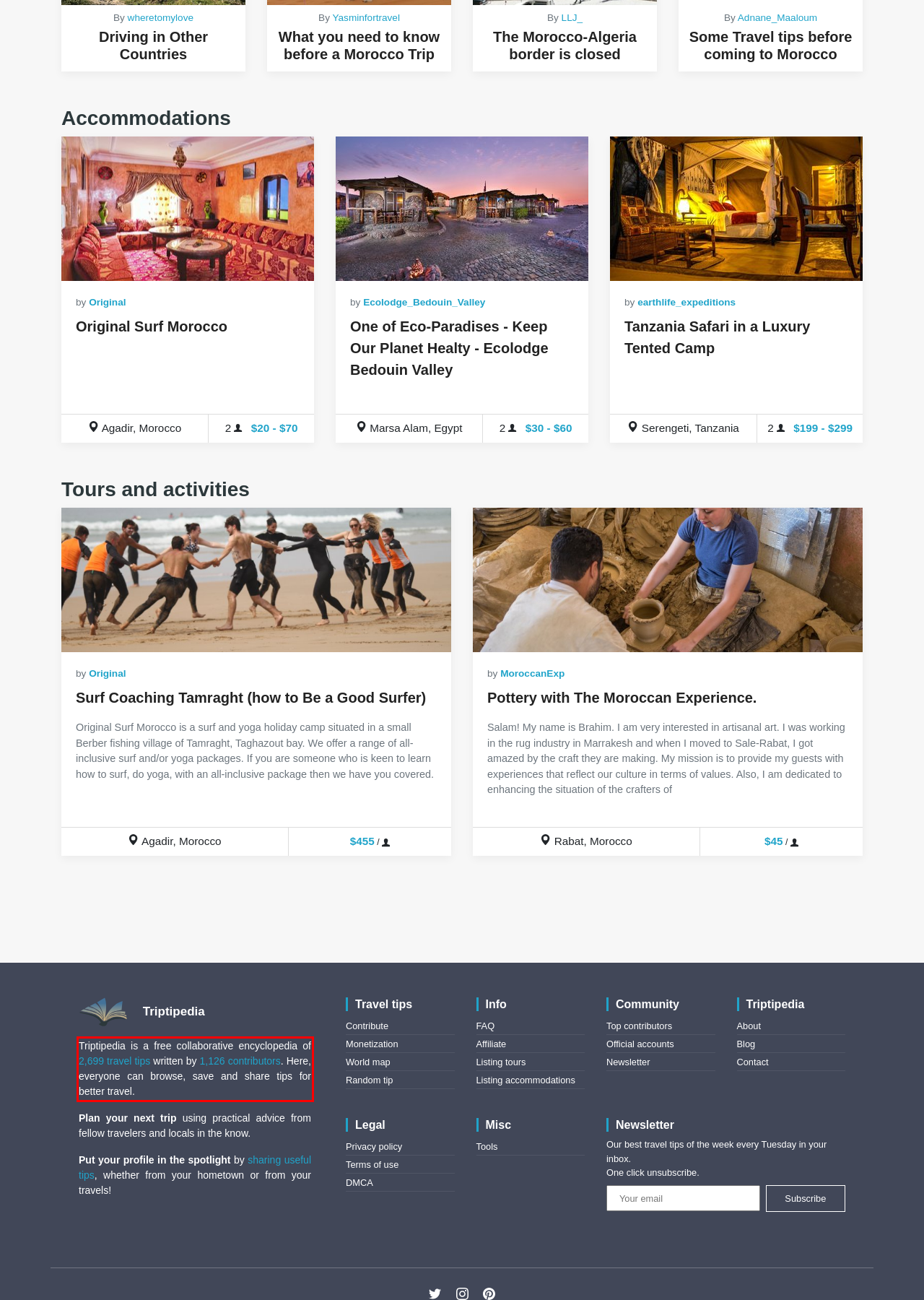Please look at the webpage screenshot and extract the text enclosed by the red bounding box.

Triptipedia is a free collaborative encyclopedia of 2,699 travel tips written by 1,126 contributors. Here, everyone can browse, save and share tips for better travel.